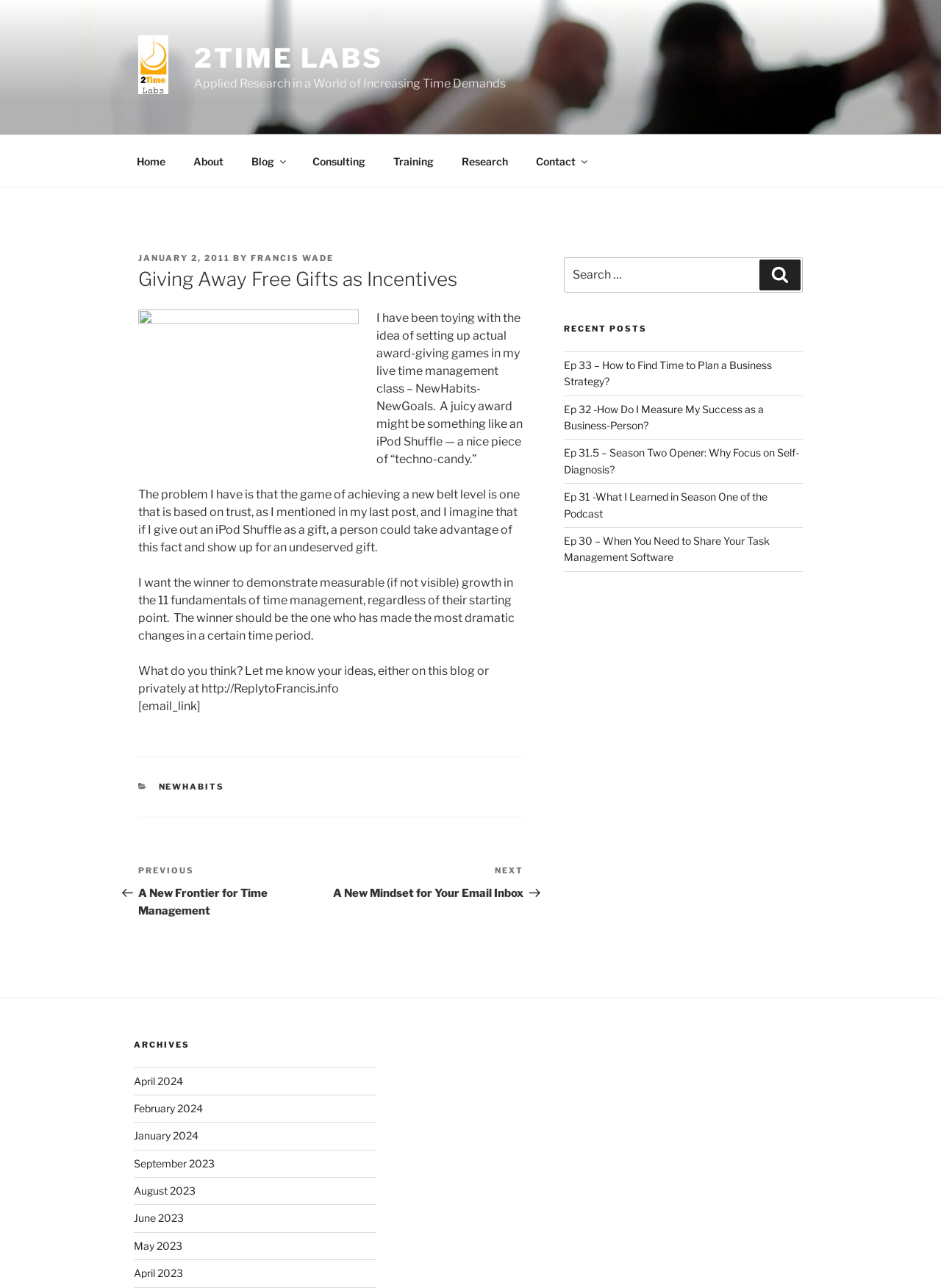Calculate the bounding box coordinates of the UI element given the description: "August 2023".

[0.142, 0.92, 0.208, 0.929]